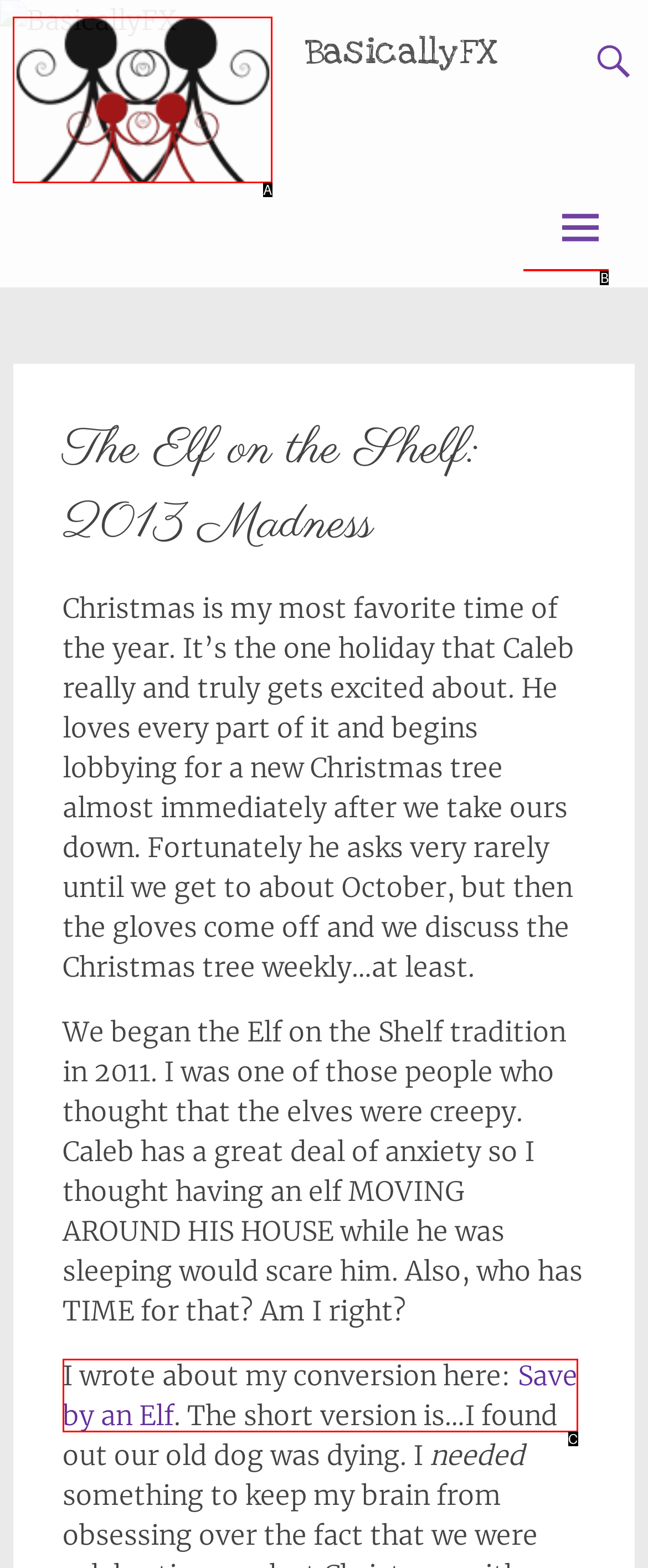Choose the UI element that best aligns with the description: Save by an Elf
Respond with the letter of the chosen option directly.

C